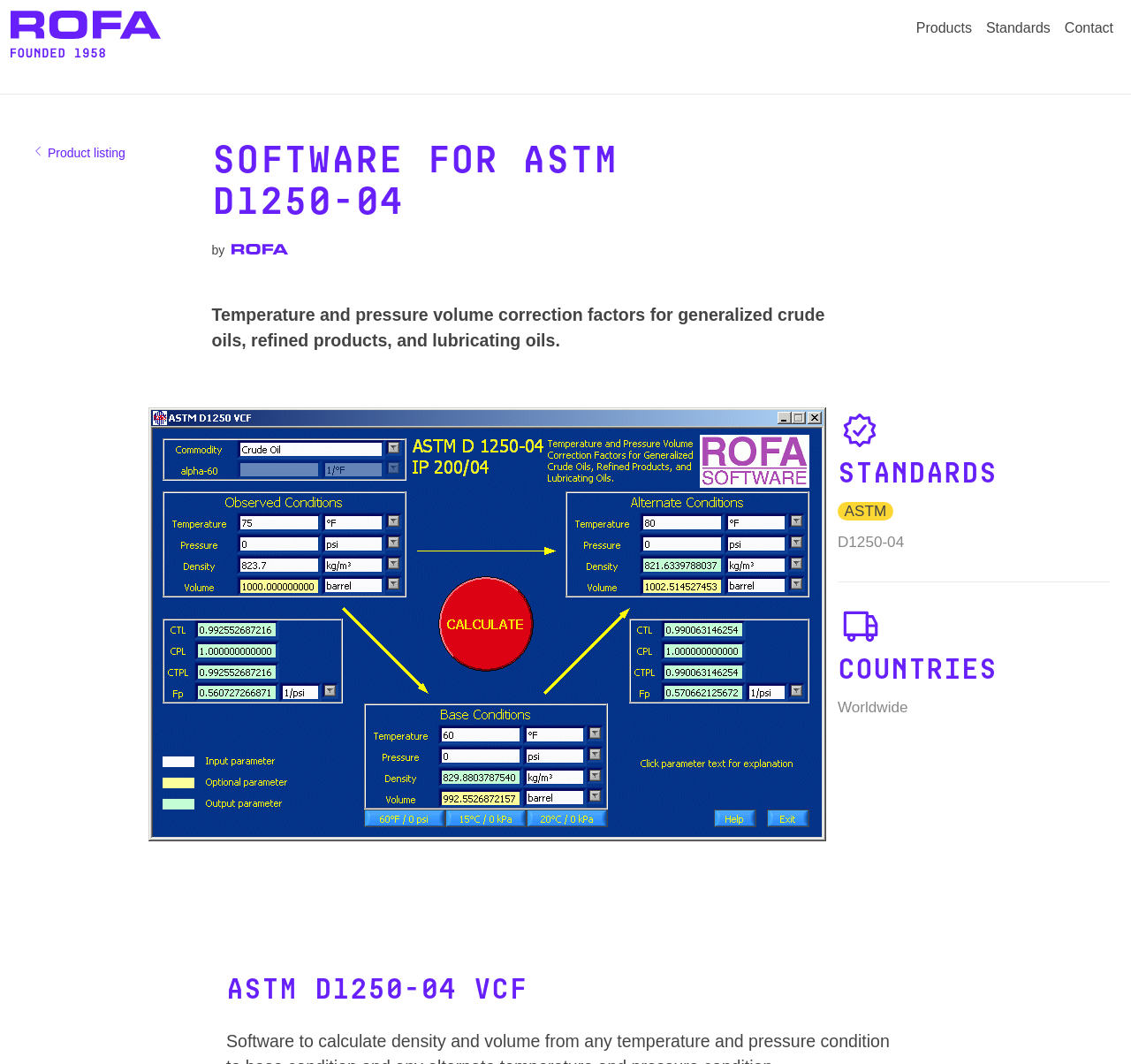Bounding box coordinates should be in the format (top-left x, top-left y, bottom-right x, bottom-right y) and all values should be floating point numbers between 0 and 1. Determine the bounding box coordinate for the UI element described as: Contact

[0.935, 0.01, 0.991, 0.045]